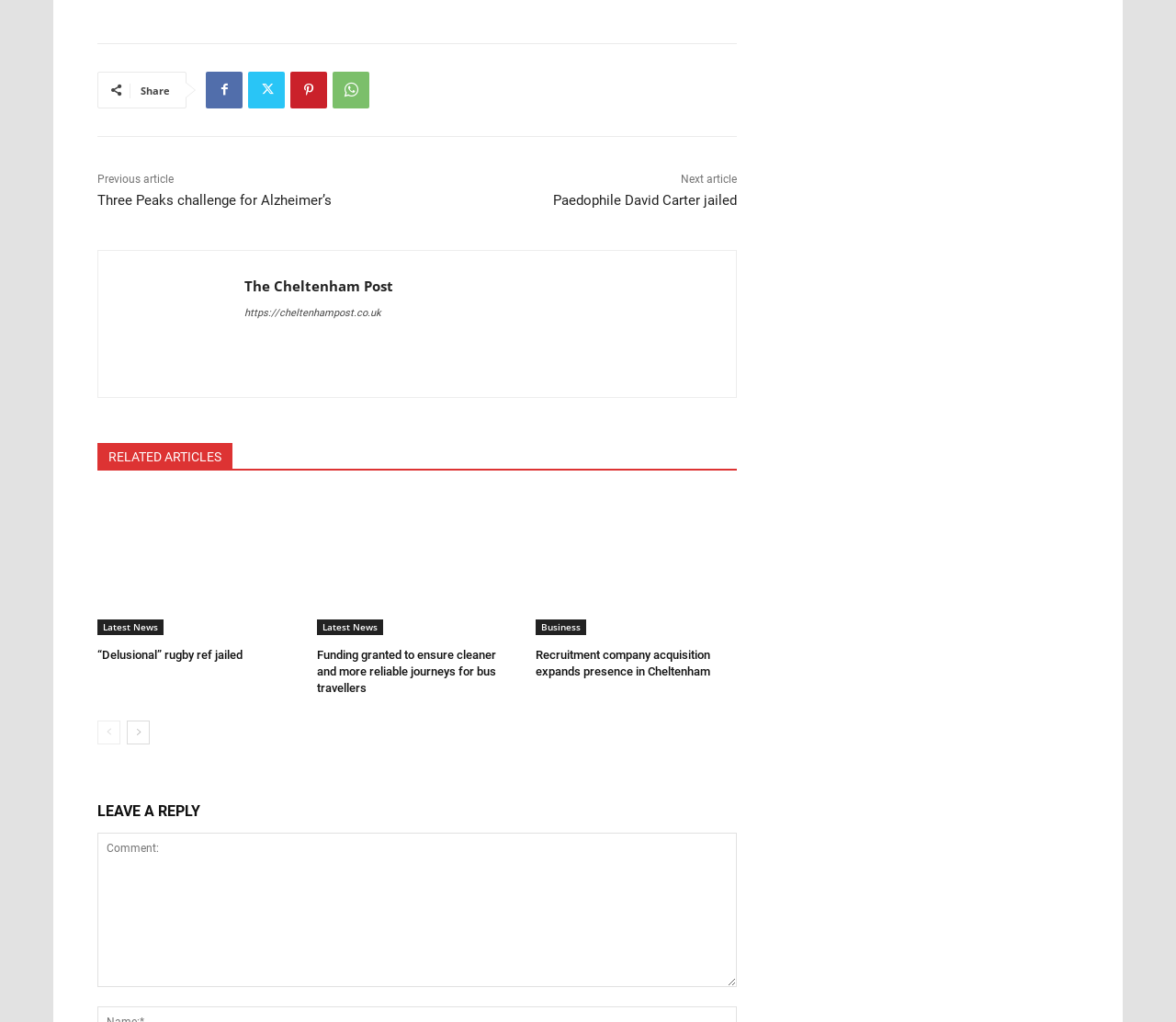Pinpoint the bounding box coordinates of the element that must be clicked to accomplish the following instruction: "Follow NES Africa". The coordinates should be in the format of four float numbers between 0 and 1, i.e., [left, top, right, bottom].

None